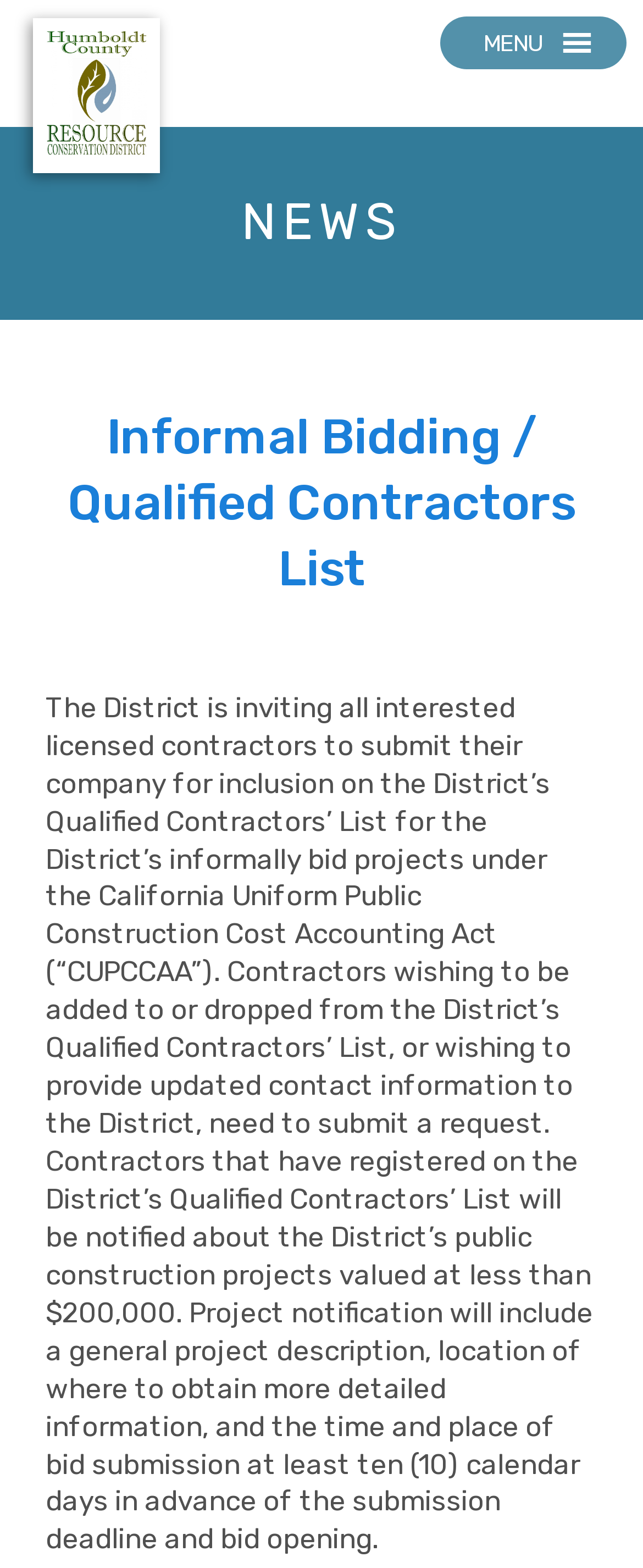What type of contractors is the District inviting?
Look at the image and answer the question with a single word or phrase.

Licensed contractors